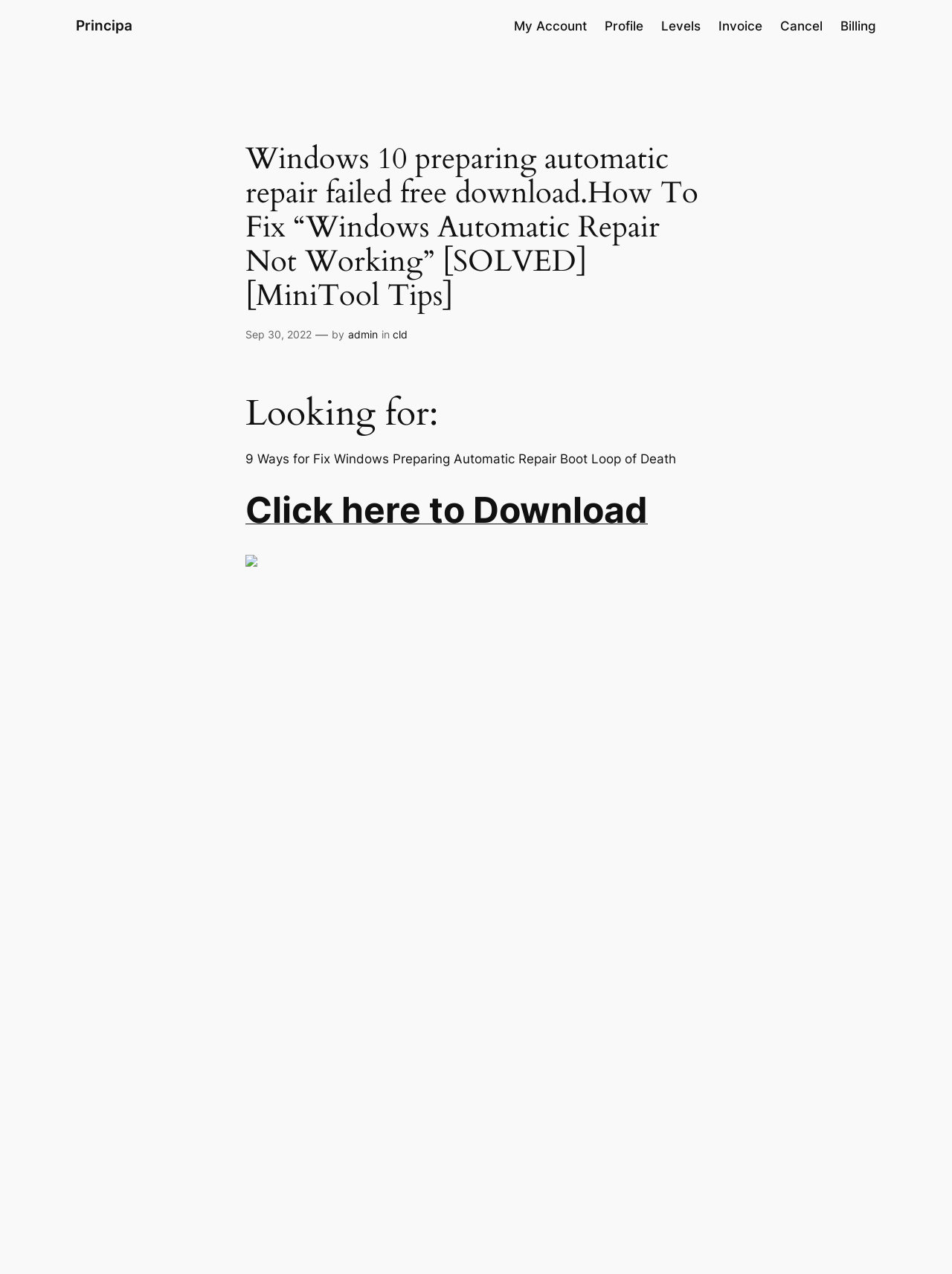Find the bounding box coordinates for the UI element that matches this description: "My Account".

[0.54, 0.013, 0.616, 0.028]